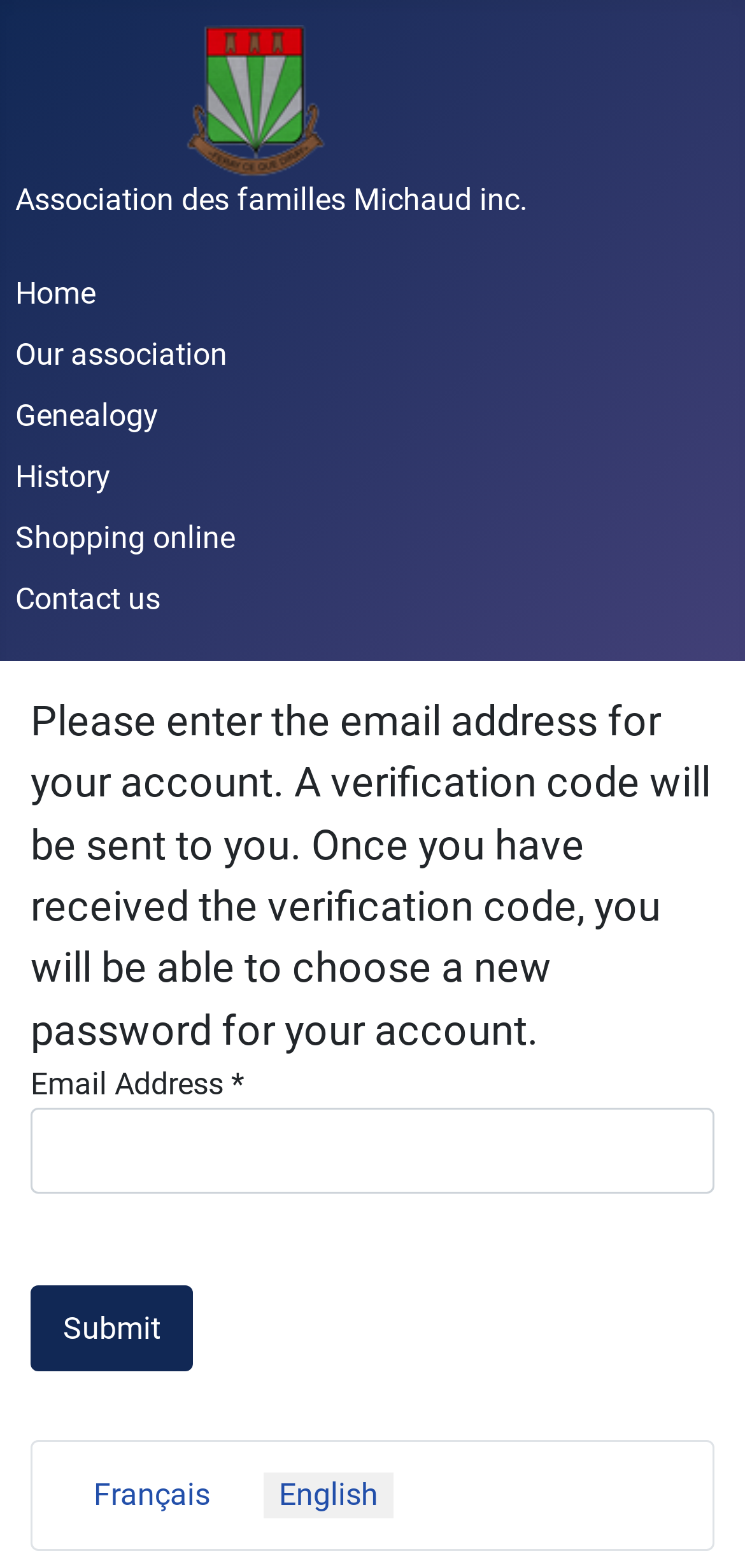What is the function of the 'Submit' button?
Please answer the question as detailed as possible based on the image.

The 'Submit' button is located below the email address field, and its purpose is to send a verification code to the user's email address. This is part of the password reset process.